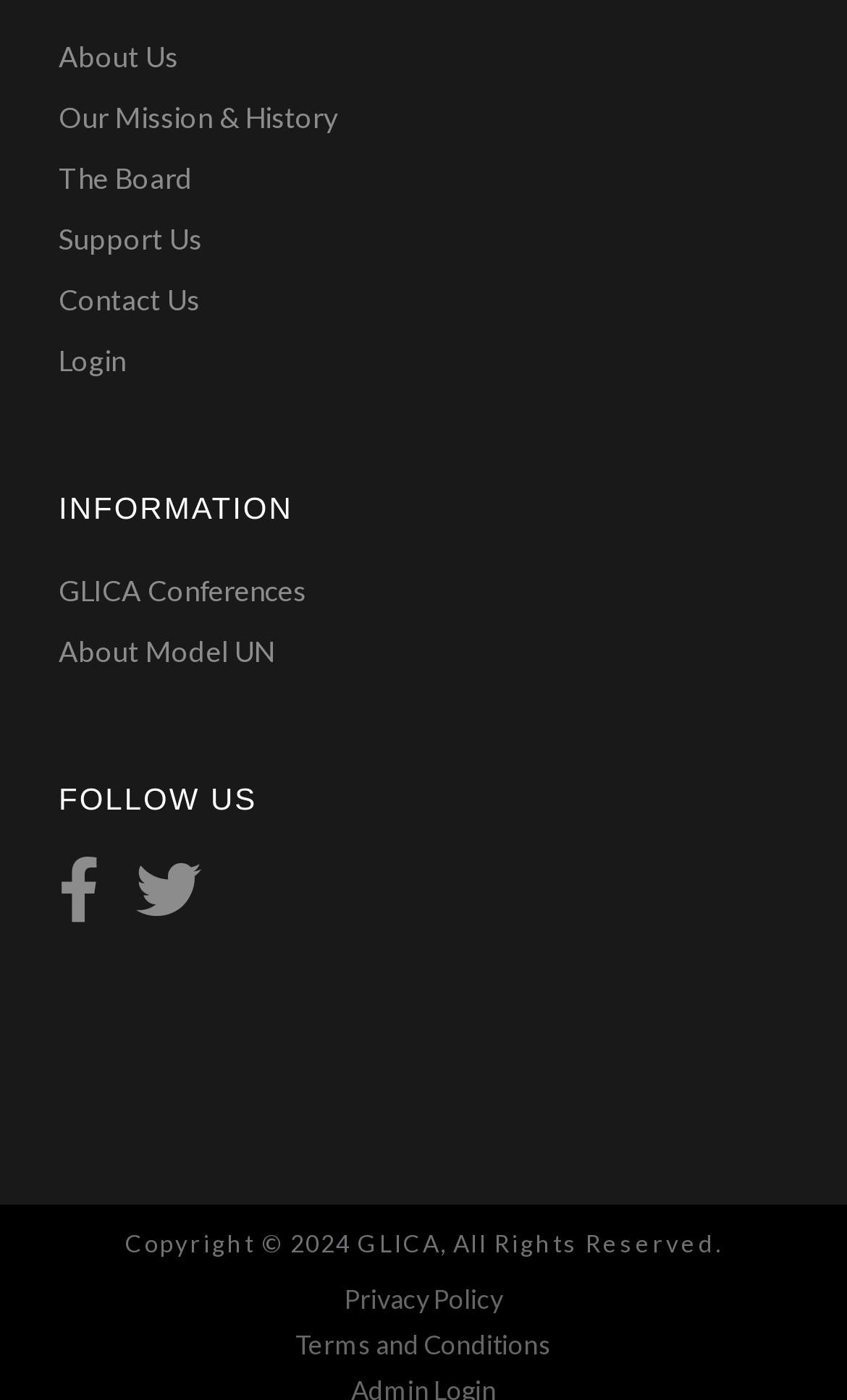Find the bounding box coordinates for the area that must be clicked to perform this action: "login to the system".

[0.069, 0.243, 0.149, 0.271]